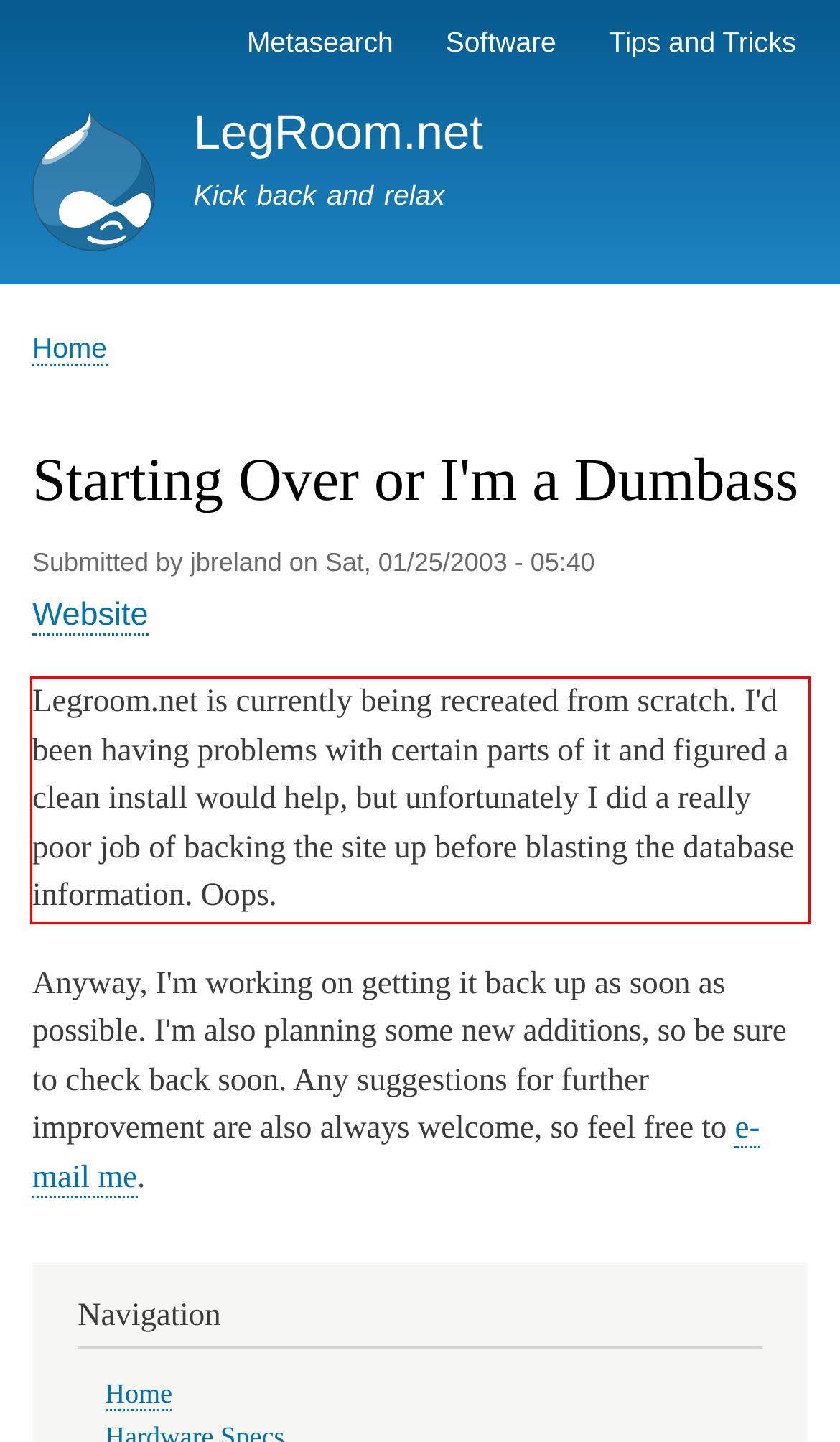Identify the text within the red bounding box on the webpage screenshot and generate the extracted text content.

Legroom.net is currently being recreated from scratch. I'd been having problems with certain parts of it and figured a clean install would help, but unfortunately I did a really poor job of backing the site up before blasting the database information. Oops.